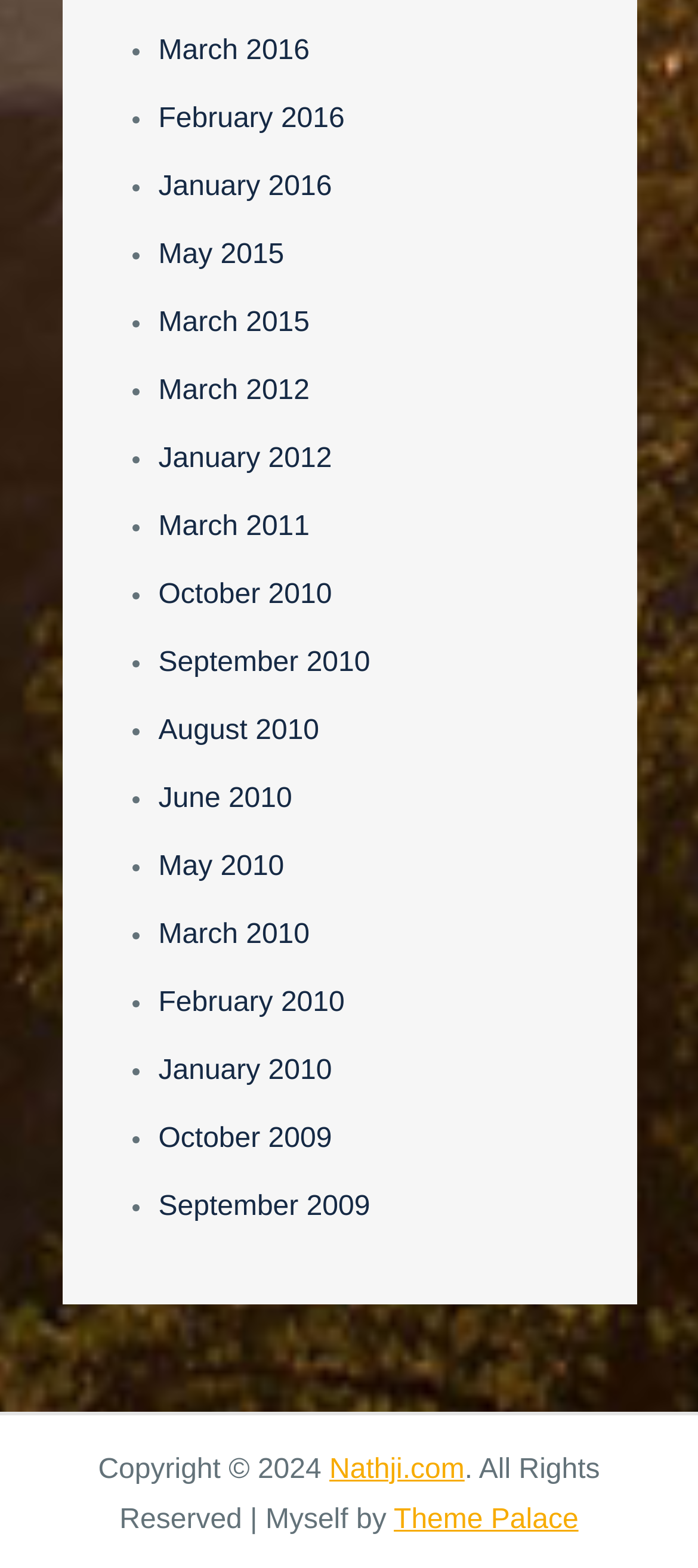Please specify the bounding box coordinates of the clickable section necessary to execute the following command: "View September 2009".

[0.227, 0.754, 0.53, 0.786]